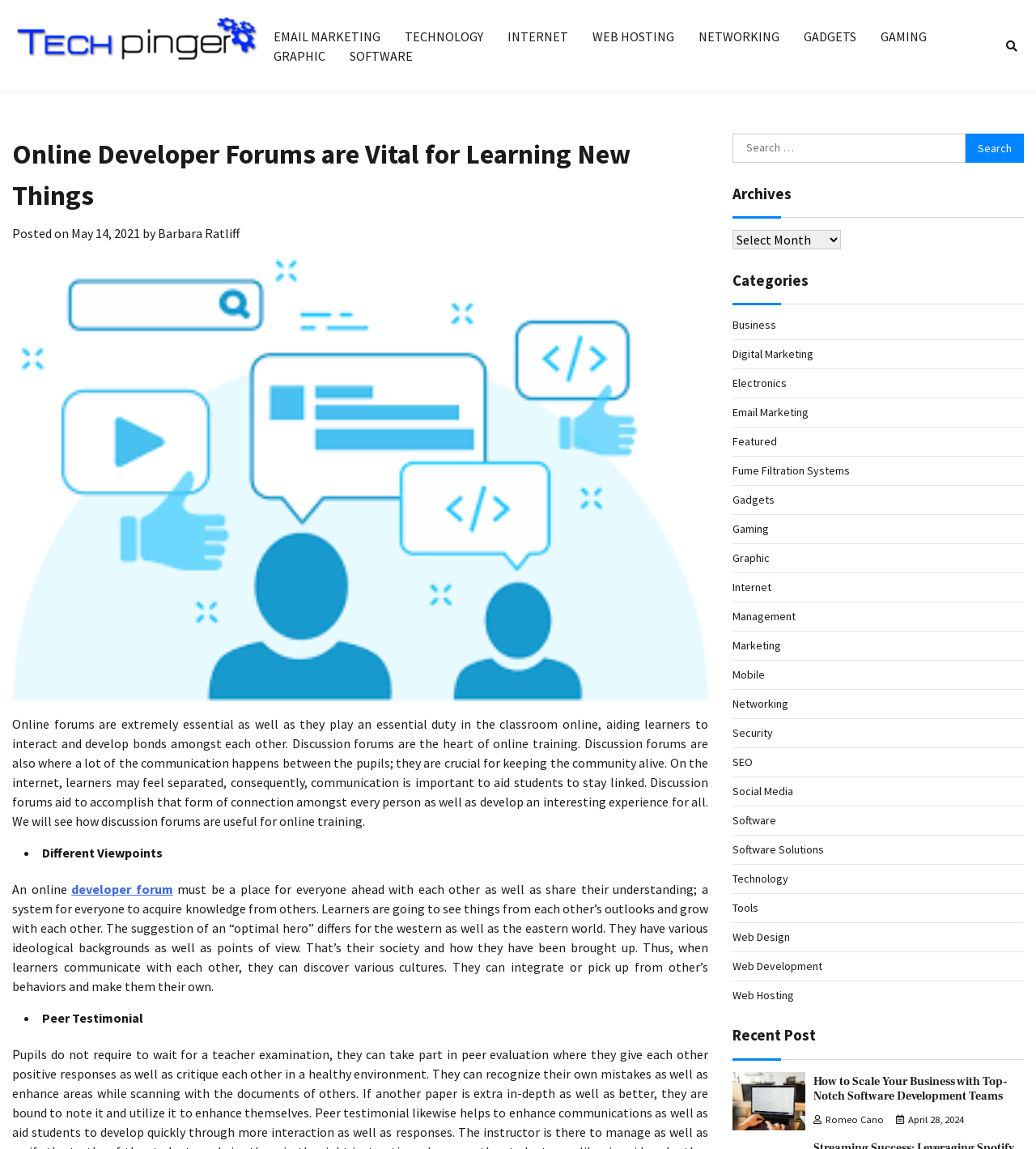Indicate the bounding box coordinates of the element that must be clicked to execute the instruction: "Search for something". The coordinates should be given as four float numbers between 0 and 1, i.e., [left, top, right, bottom].

[0.707, 0.116, 0.988, 0.141]